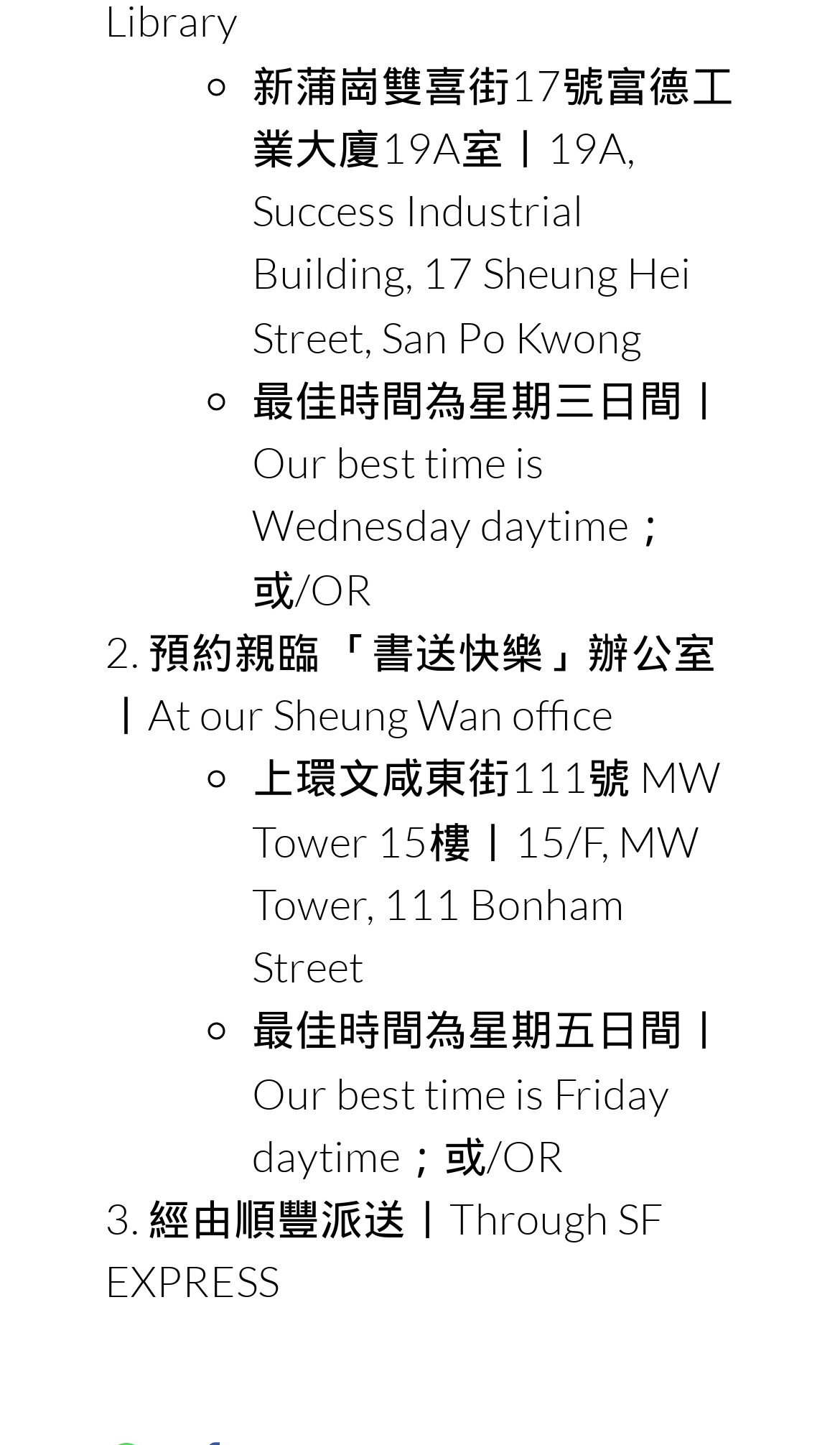Please answer the following query using a single word or phrase: 
How many items are in the cart?

0